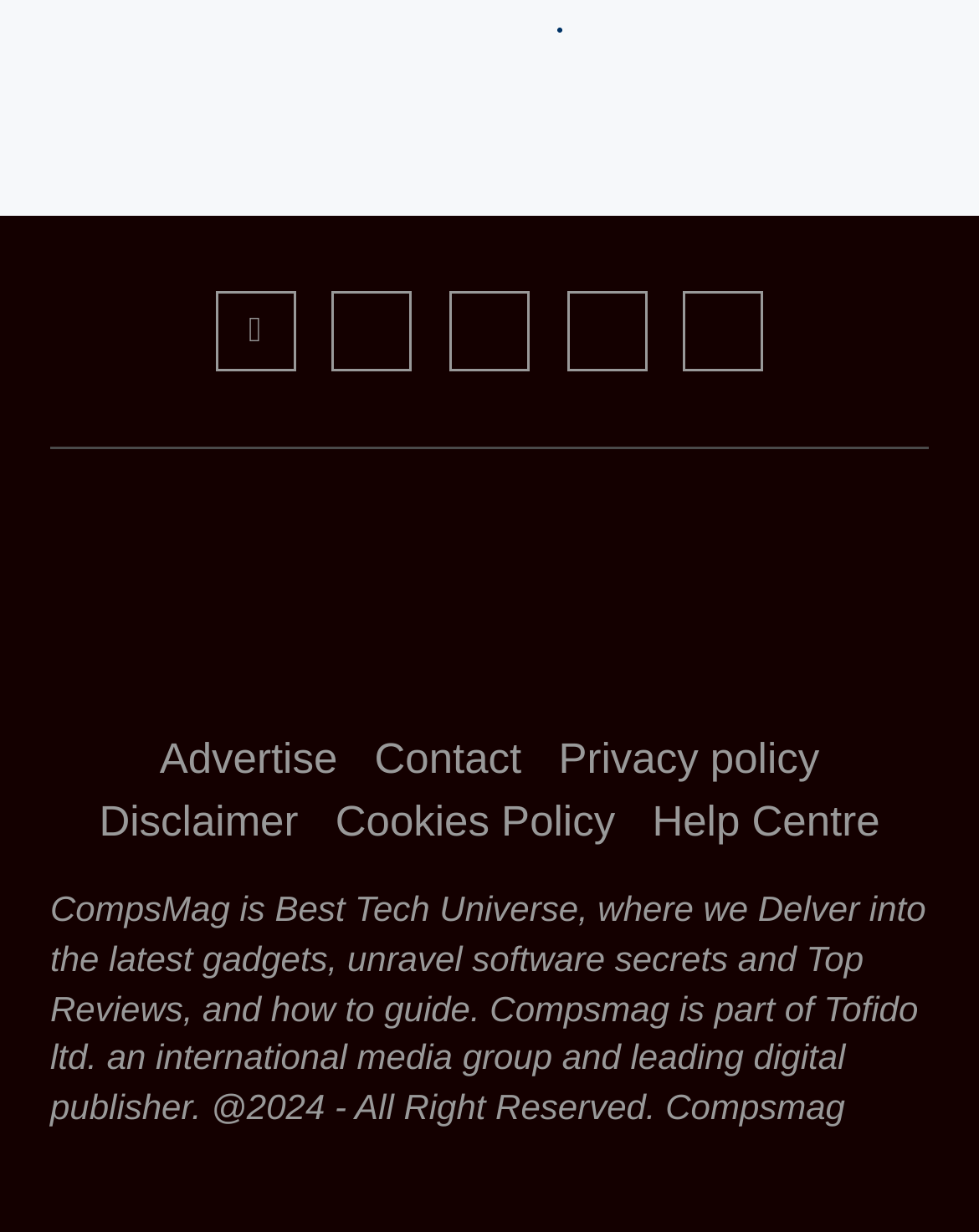Determine the coordinates of the bounding box that should be clicked to complete the instruction: "Go to Youtube". The coordinates should be represented by four float numbers between 0 and 1: [left, top, right, bottom].

[0.579, 0.237, 0.661, 0.302]